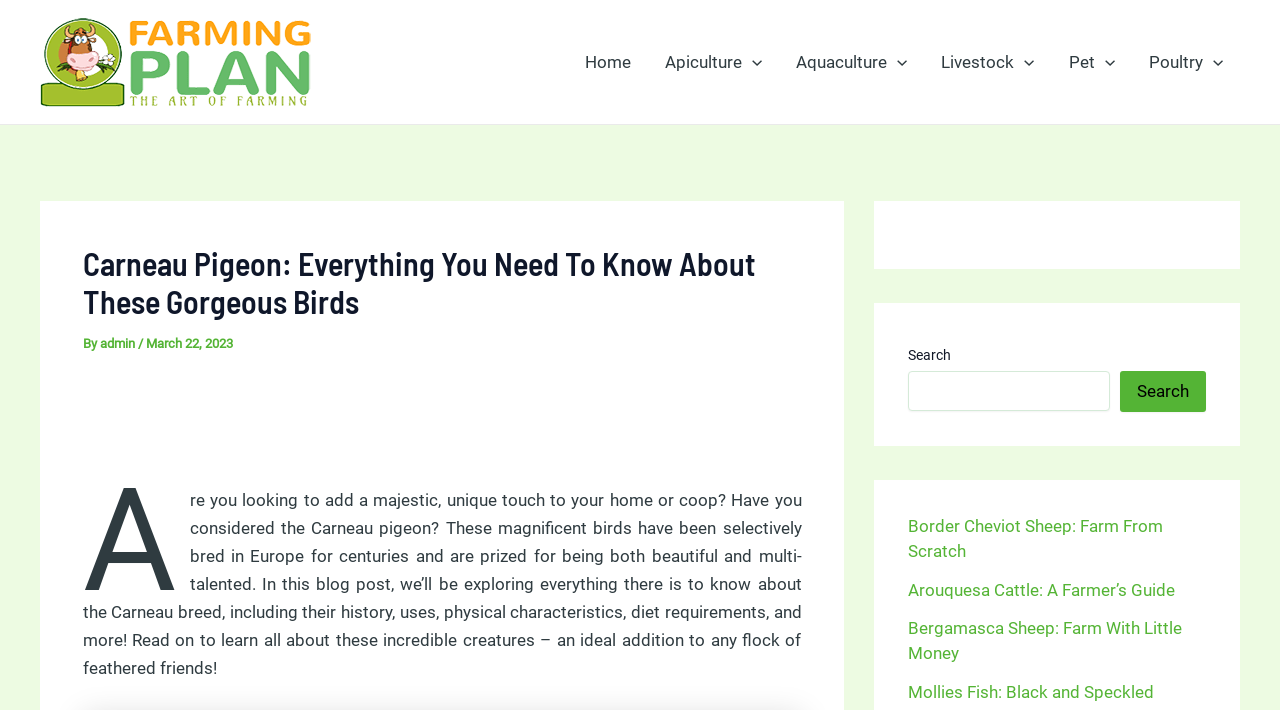Identify the bounding box coordinates of the specific part of the webpage to click to complete this instruction: "Search for something".

[0.709, 0.523, 0.867, 0.579]